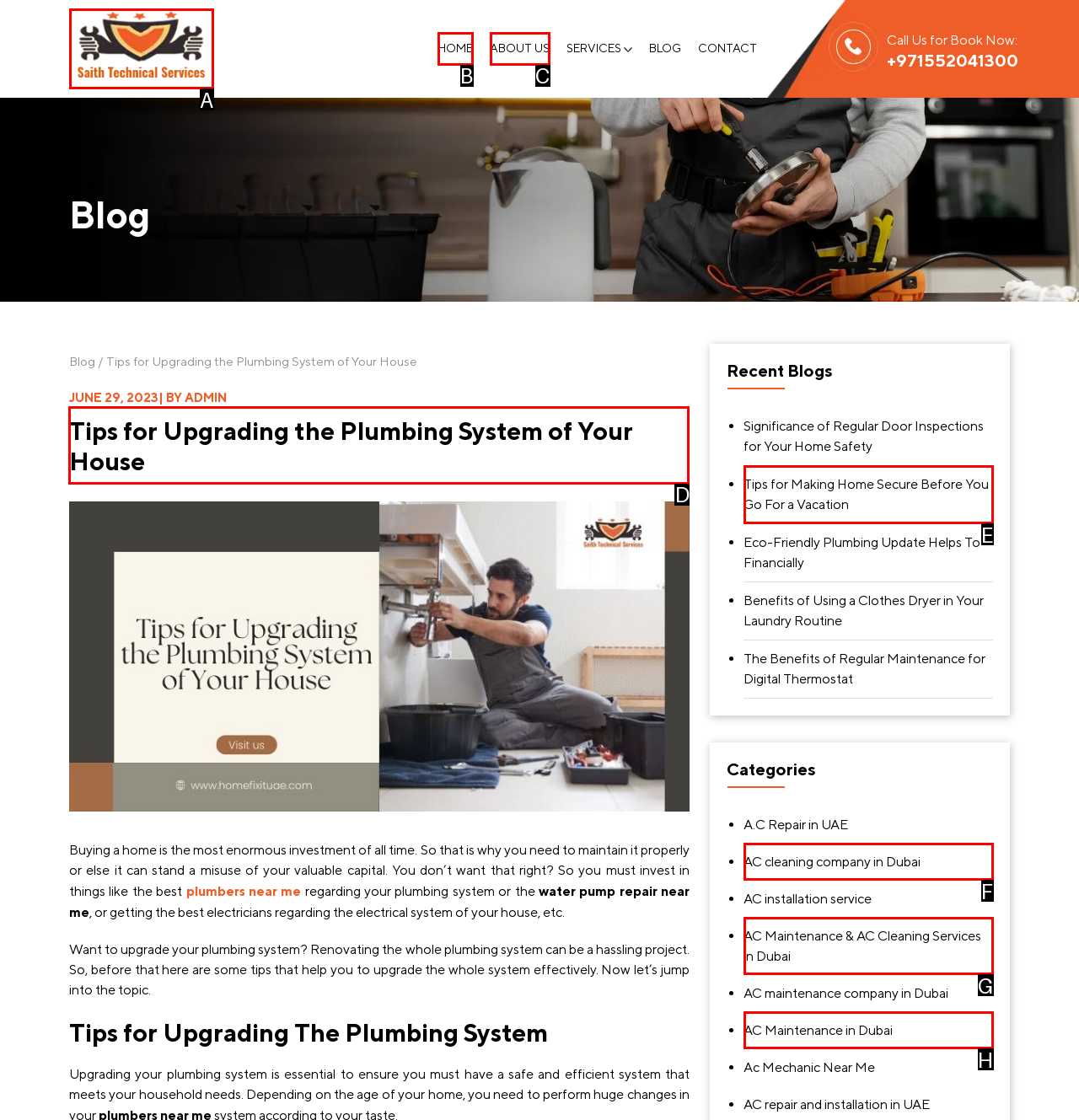To perform the task "Read the blog post about 'Tips for Upgrading the Plumbing System of Your House'", which UI element's letter should you select? Provide the letter directly.

D